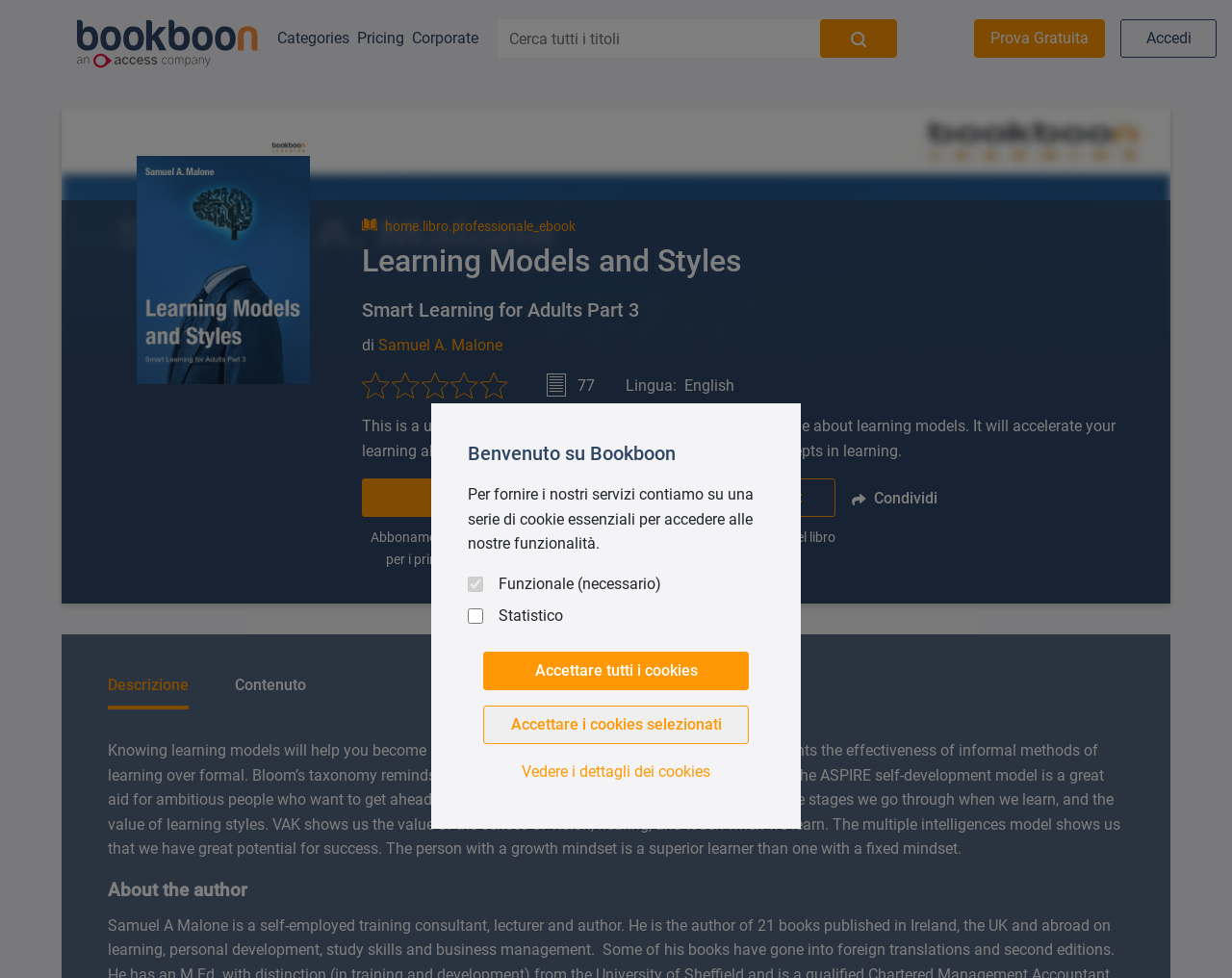Select the bounding box coordinates of the element I need to click to carry out the following instruction: "Search for a book".

[0.404, 0.02, 0.728, 0.059]